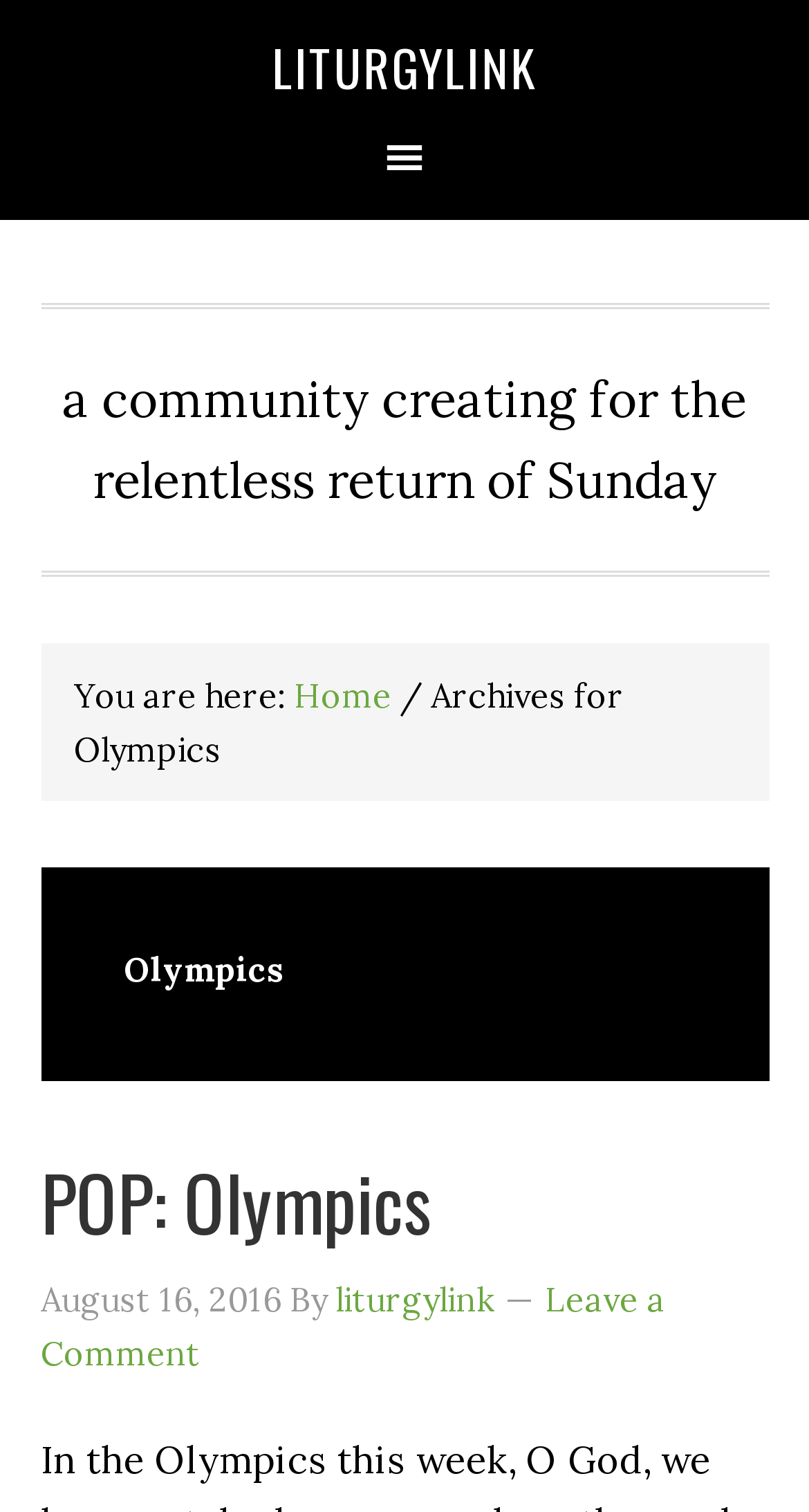Provide a short, one-word or phrase answer to the question below:
What is the name of the community?

LiturgyLink